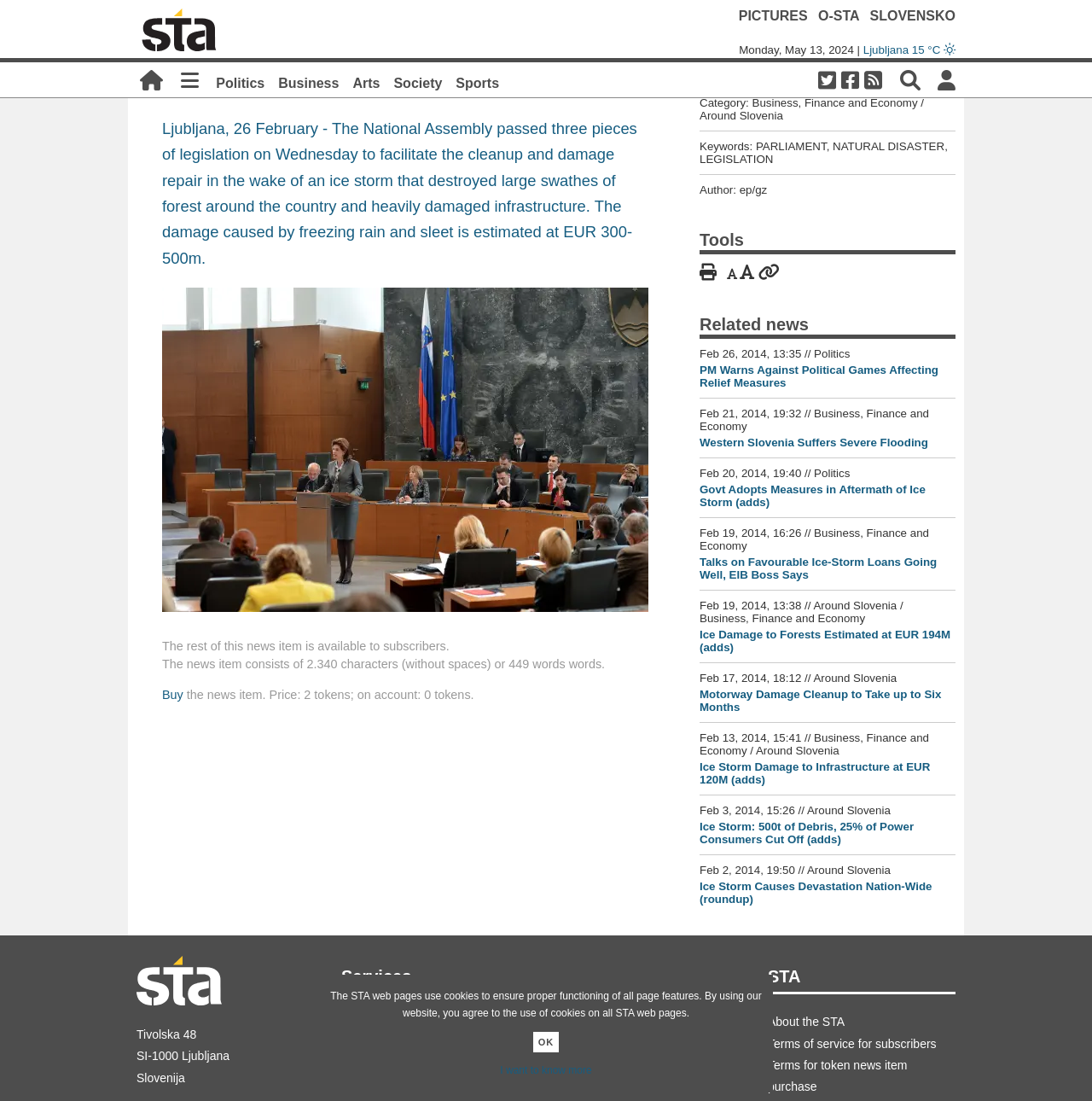Please respond to the question with a concise word or phrase:
What is the category of the news item?

Business, Finance and Economy / Around Slovenia